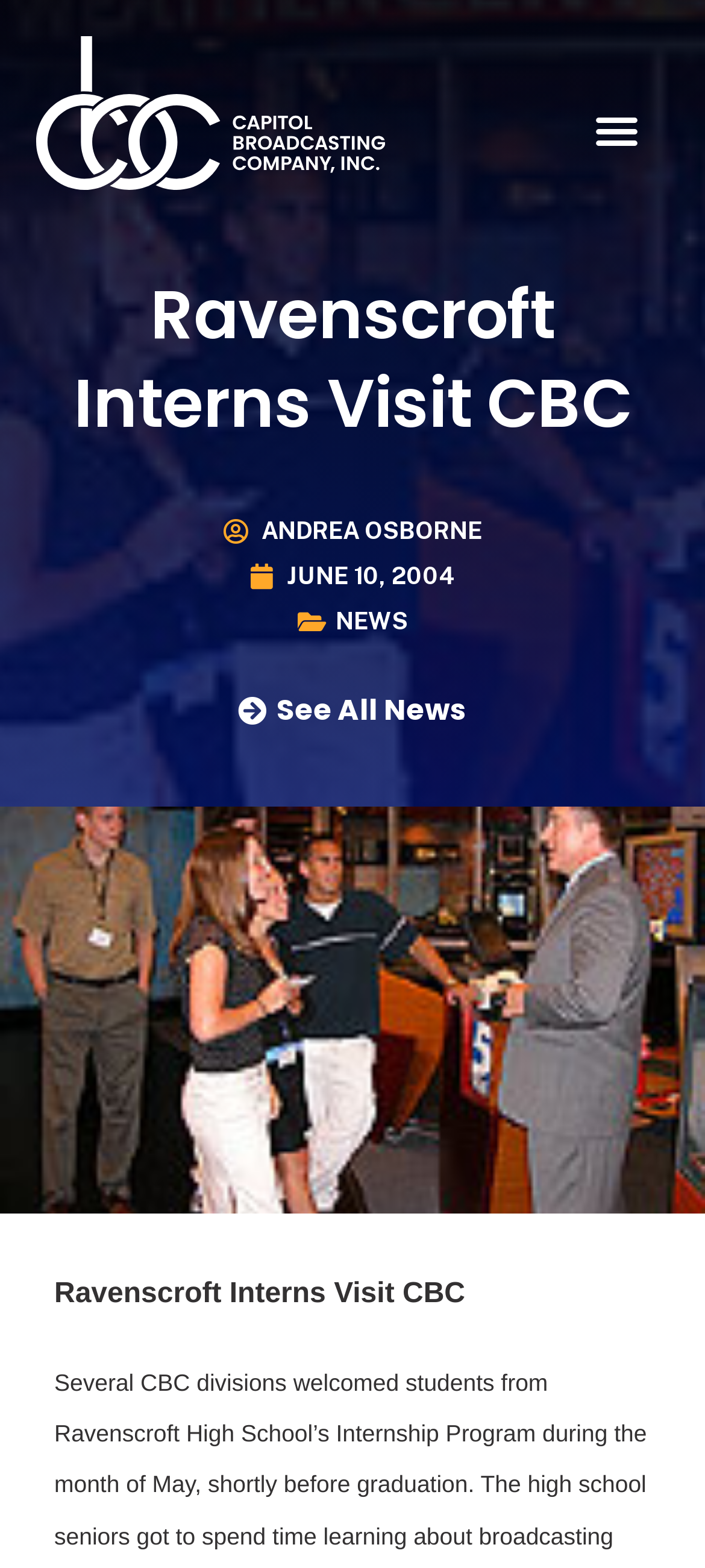Provide the bounding box coordinates of the UI element this sentence describes: "Andrea Osborne".

[0.317, 0.331, 0.683, 0.347]